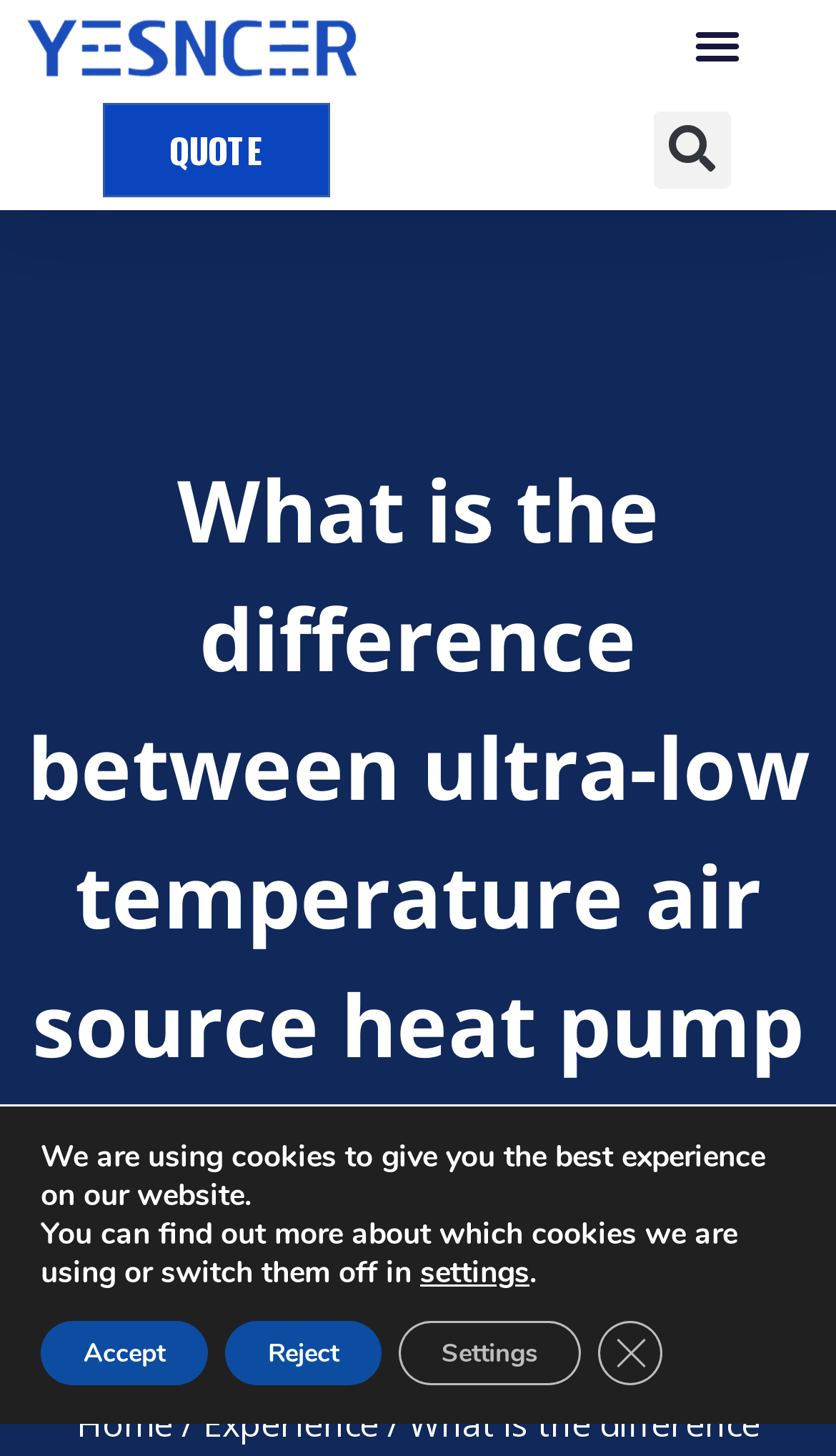Create a detailed summary of the webpage's content and design.

The webpage appears to be a informational article about the difference between air-source and air-cooled heat pumps. At the top left, there is a link to an unknown page. Next to it, a button labeled "Menu Toggle" is located. On the top right, a search bar with a "Search" button is positioned. Below the search bar, a link labeled "QUOTE" is situated.

The main content of the webpage is a heading that asks a question about the difference between ultra-low temperature air source heat pumps and air-cooled heat pumps. This heading spans almost the entire width of the page.

At the bottom of the page, there are three links: "Home", a separator, and "Experience". These links are aligned to the left.

A GDPR Cookie Banner is displayed at the bottom of the page, which takes up the entire width. The banner contains two paragraphs of text explaining the use of cookies on the website. There are four buttons within the banner: "Accept", "Reject", "Settings", and "Close GDPR Cookie Banner". These buttons are aligned to the left and right sides of the banner.